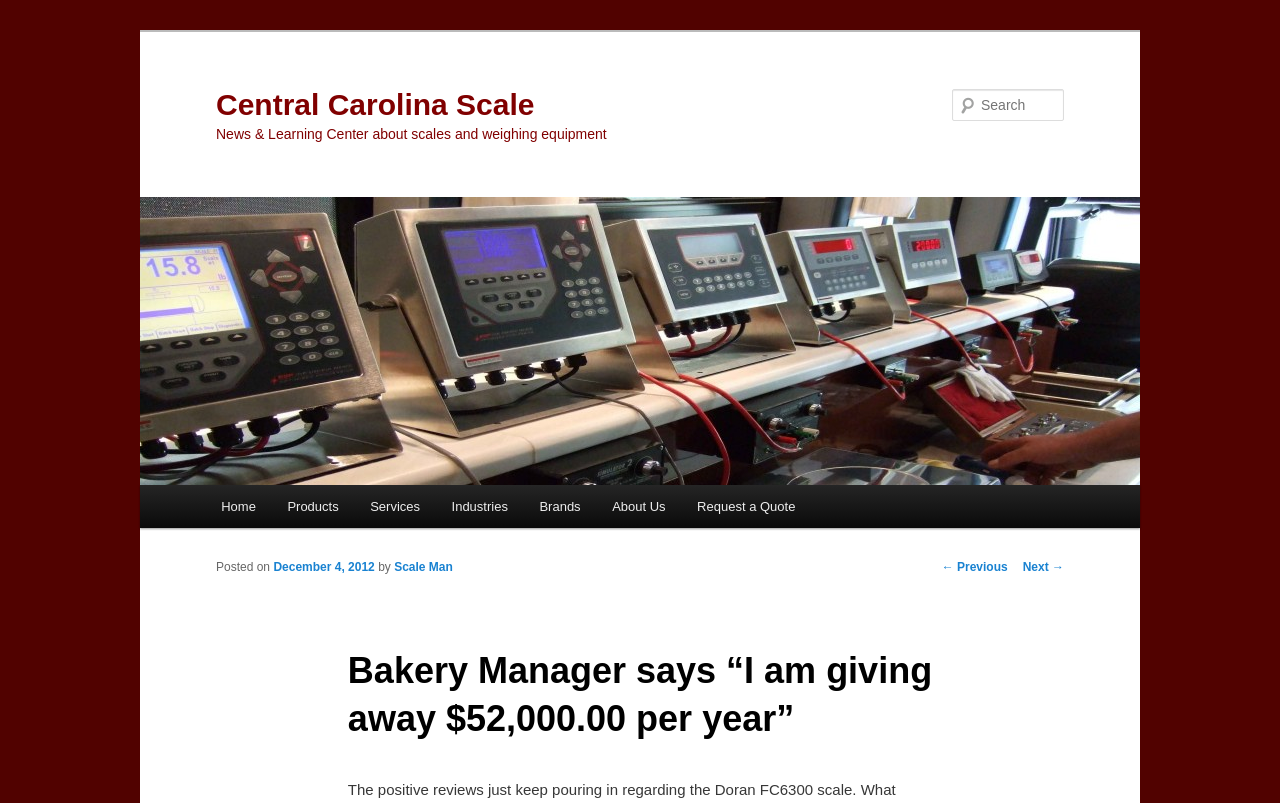From the webpage screenshot, identify the region described by Ghostwriters for Hire. Provide the bounding box coordinates as (top-left x, top-left y, bottom-right x, bottom-right y), with each value being a floating point number between 0 and 1.

None